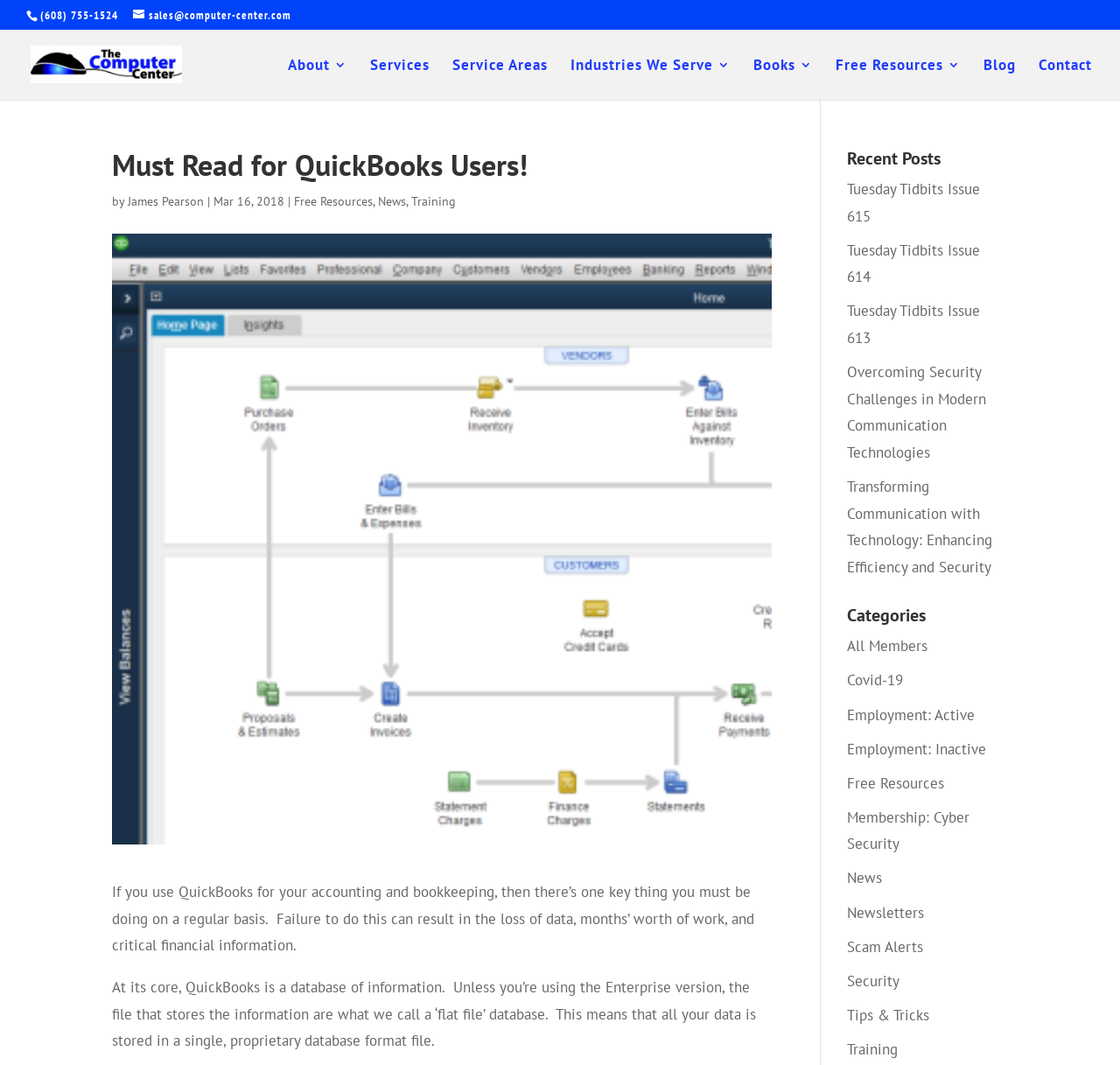What is the name of the company?
Please provide a single word or phrase as your answer based on the image.

The Computer Center